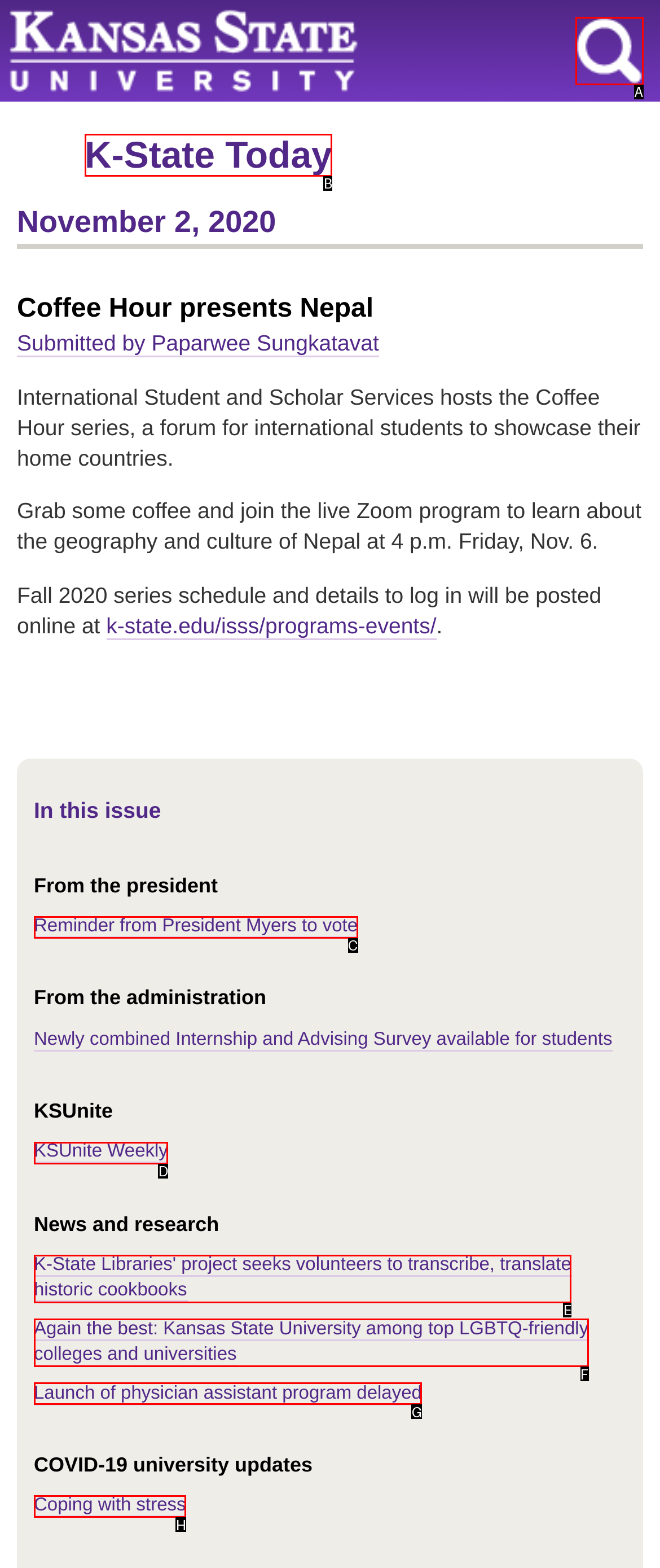Identify the HTML element that best fits the description: aria-label="Twitter - White Circle". Respond with the letter of the corresponding element.

None